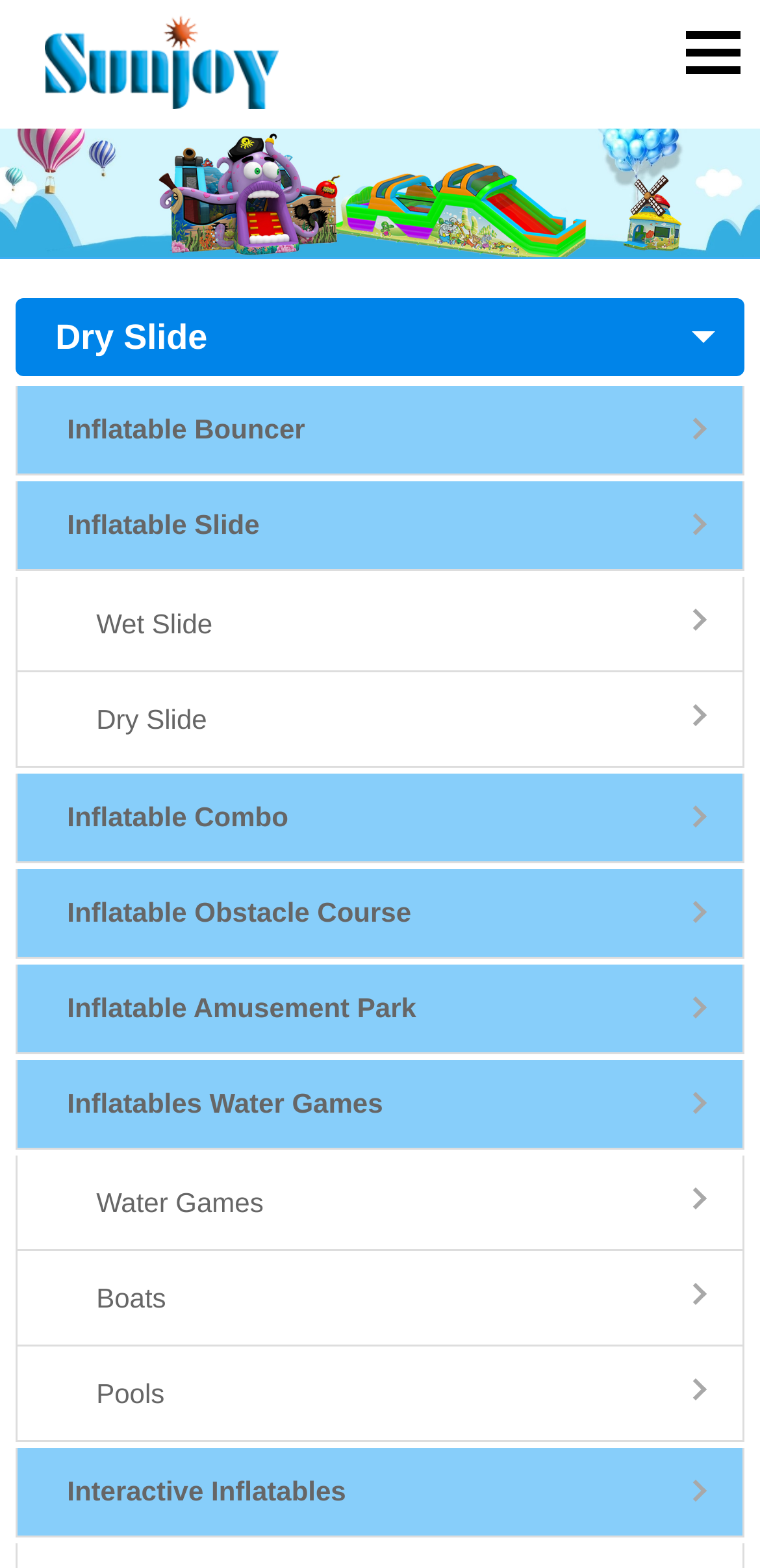Extract the bounding box coordinates for the described element: "Boats". The coordinates should be represented as four float numbers between 0 and 1: [left, top, right, bottom].

[0.022, 0.798, 0.978, 0.859]